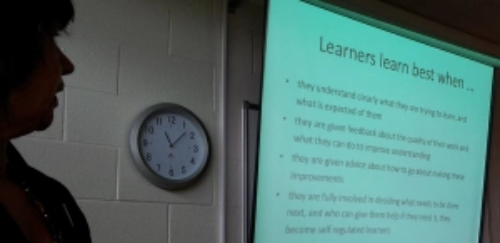Explain the image with as much detail as possible.

In this image, a presenter stands next to a digital slide displaying important insights about effective learning practices. The slide highlights key points on how learners can optimize their educational experiences, emphasizing that they learn best when they understand their goals, receive constructive feedback on their work, and are actively involved in decision-making regarding their learning processes. A clock on the wall indicates the time, suggesting a structured environment conducive to learning. The setting appears to be a workshop or seminar aimed at educators, fostering discussions on improving student engagement and understanding.